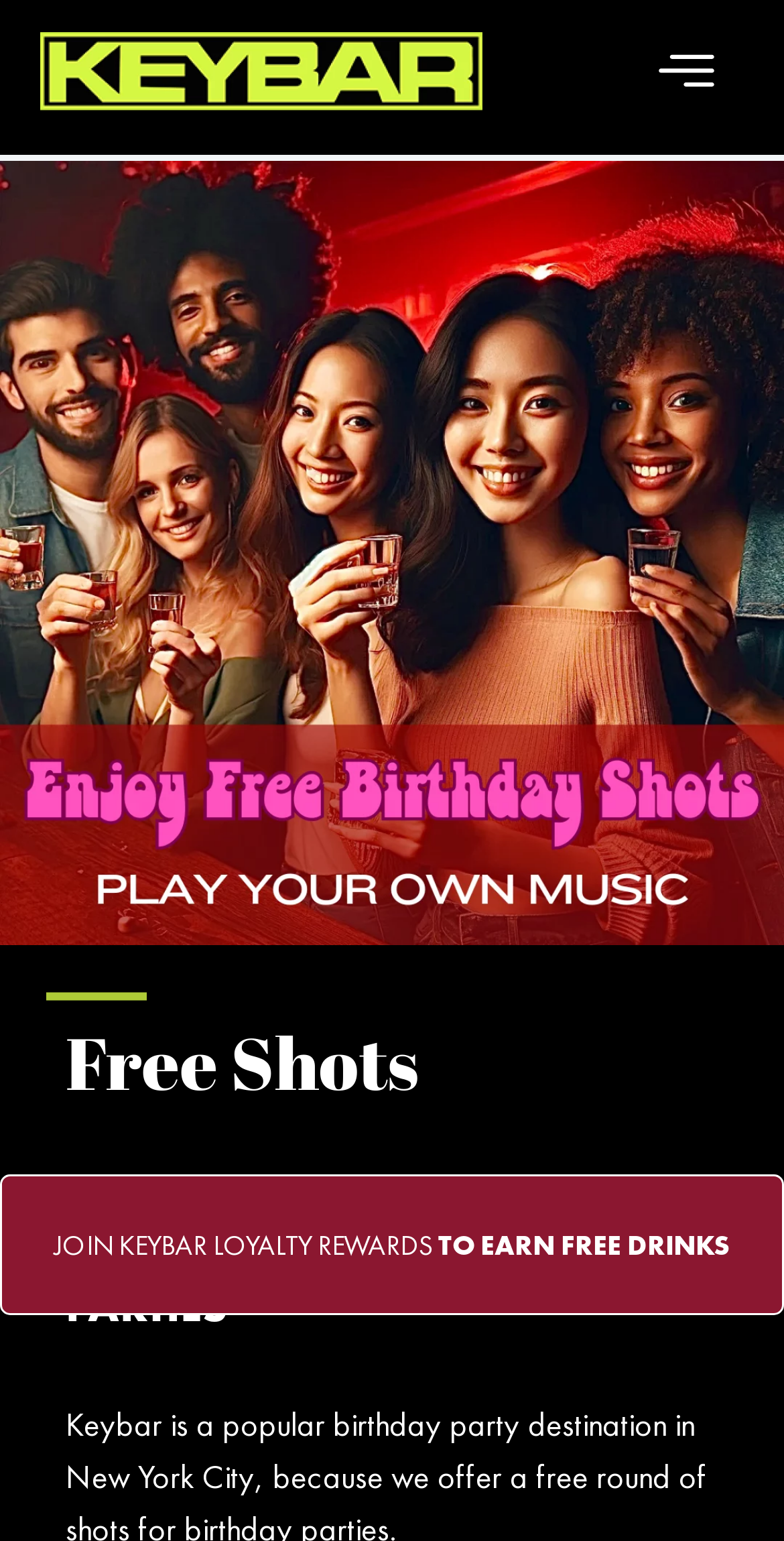What is the logo of KEYBAR NYC?
Answer with a single word or phrase, using the screenshot for reference.

An image